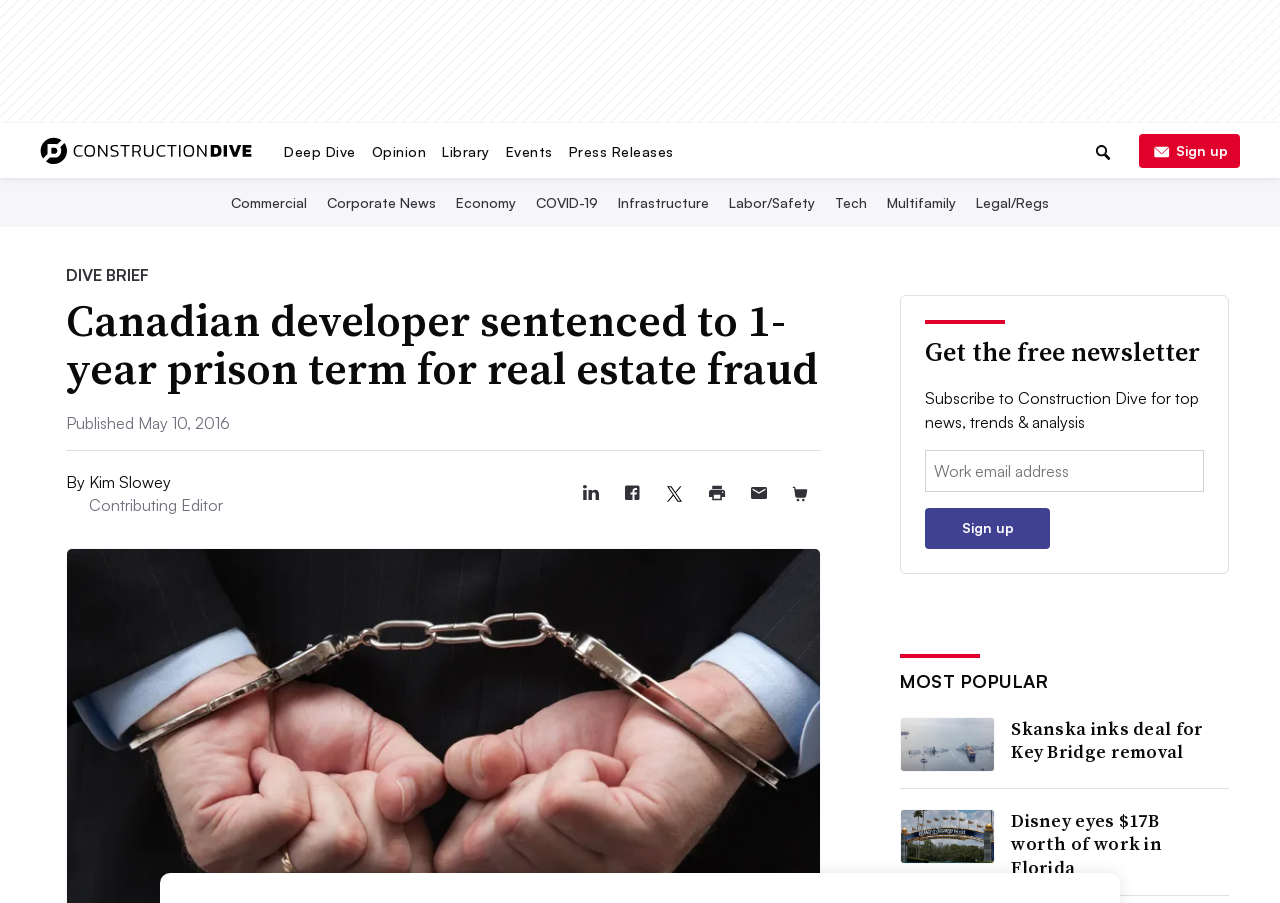Use the information in the screenshot to answer the question comprehensively: What is the topic of the main article?

The main article on the page has a heading that reads 'Canadian developer sentenced to 1-year prison term for real estate fraud', which suggests that the article is about a Canadian developer who was sentenced to prison for committing real estate fraud.